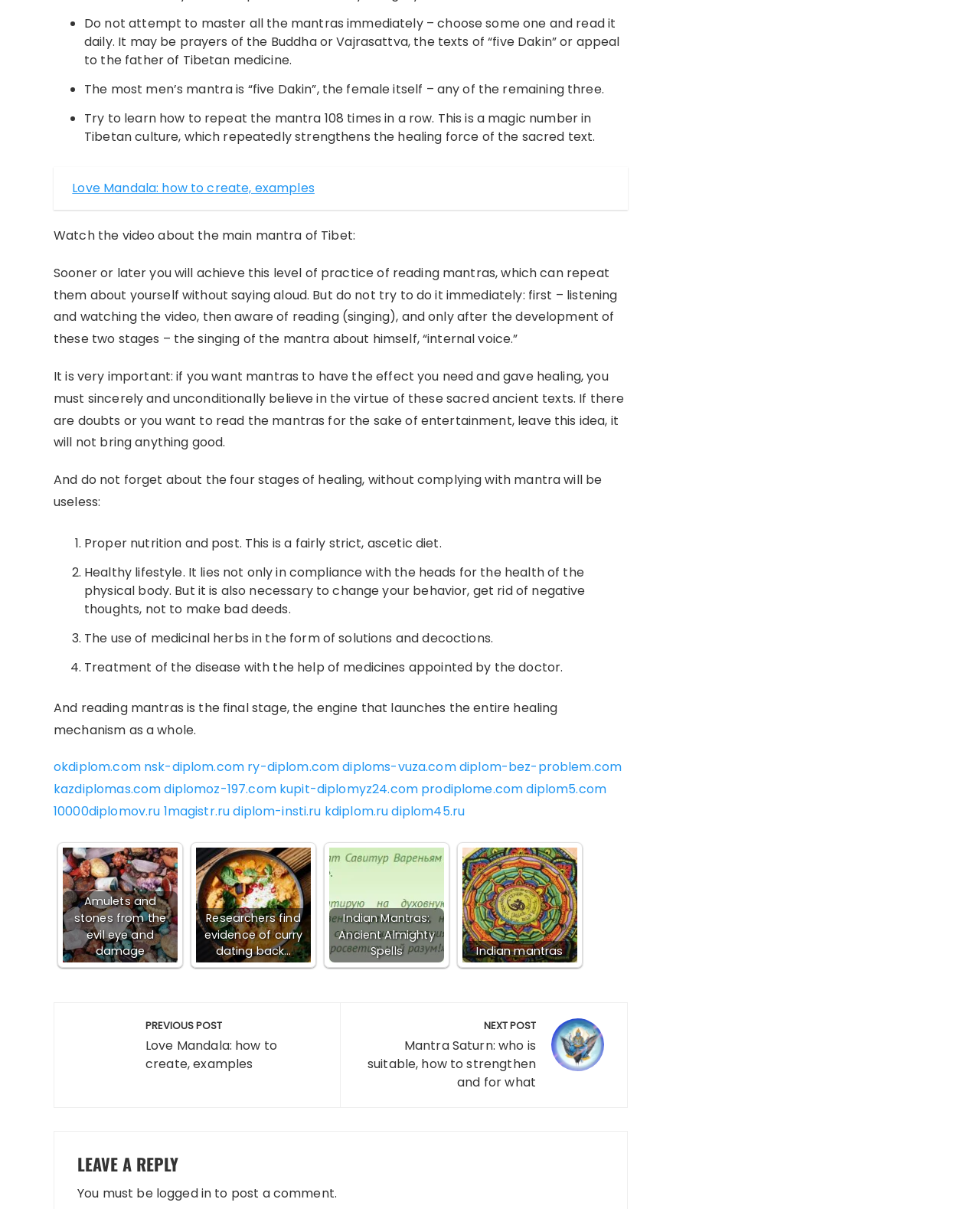Please indicate the bounding box coordinates of the element's region to be clicked to achieve the instruction: "Watch the video about the main mantra of Tibet". Provide the coordinates as four float numbers between 0 and 1, i.e., [left, top, right, bottom].

[0.055, 0.187, 0.363, 0.202]